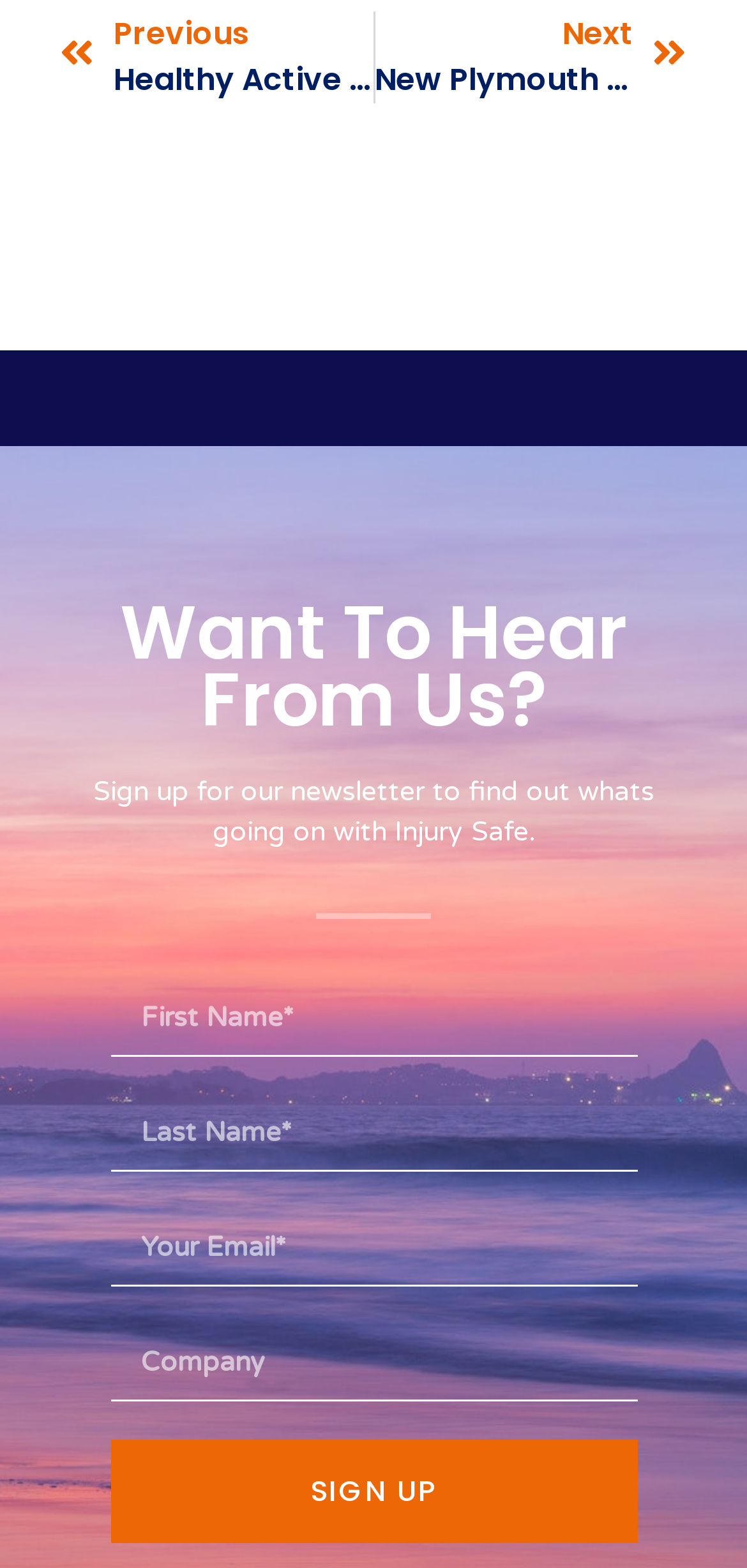What is the purpose of the form on this webpage?
Provide a detailed answer to the question using information from the image.

The form on this webpage is used to collect user information such as first name, last name, email, and company (optional) to sign up for the Injury Safe newsletter, as indicated by the heading 'Want To Hear From Us?' and the button 'SIGN UP'.